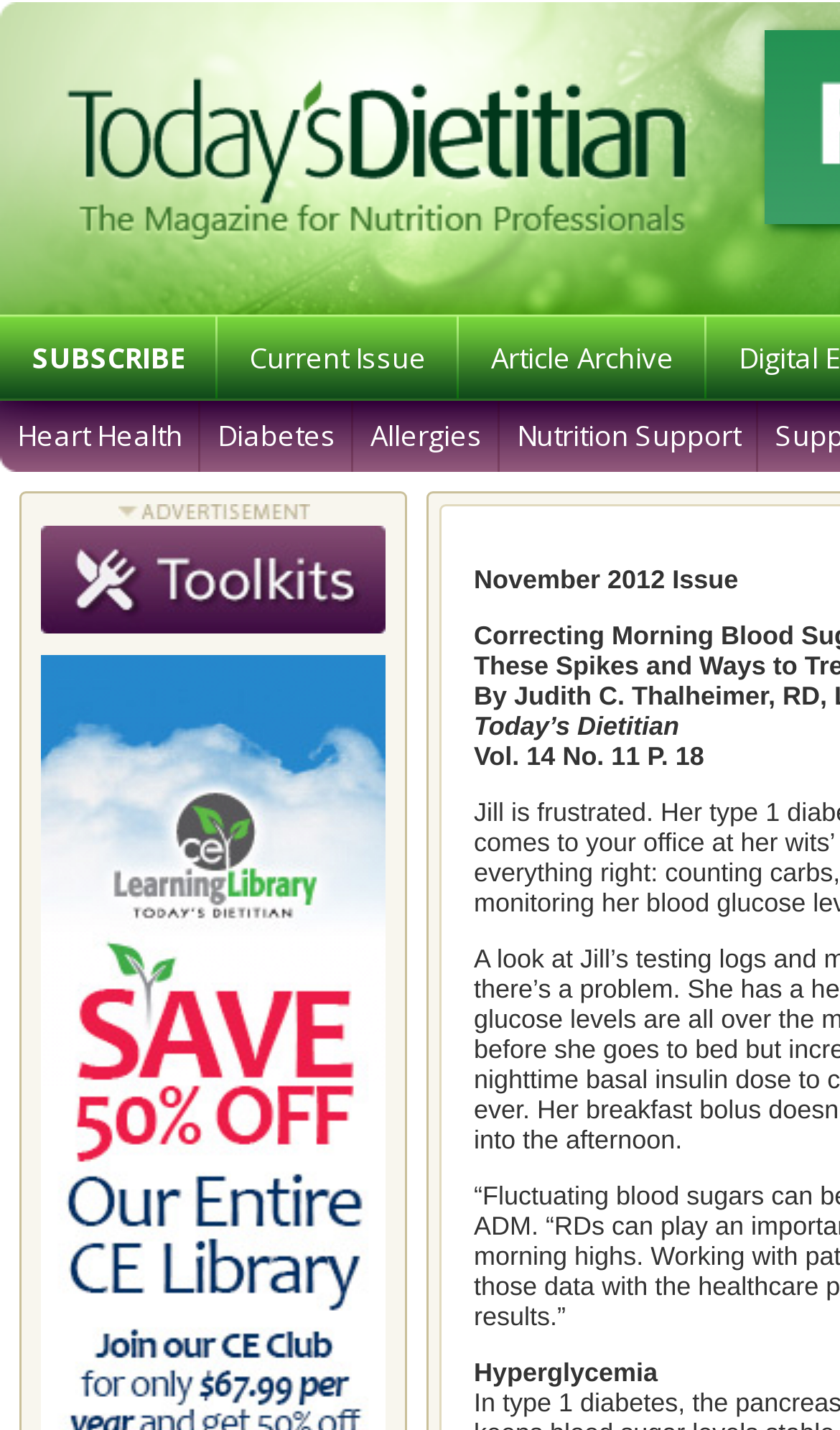Determine the bounding box coordinates for the UI element matching this description: "April 10, 2005".

None